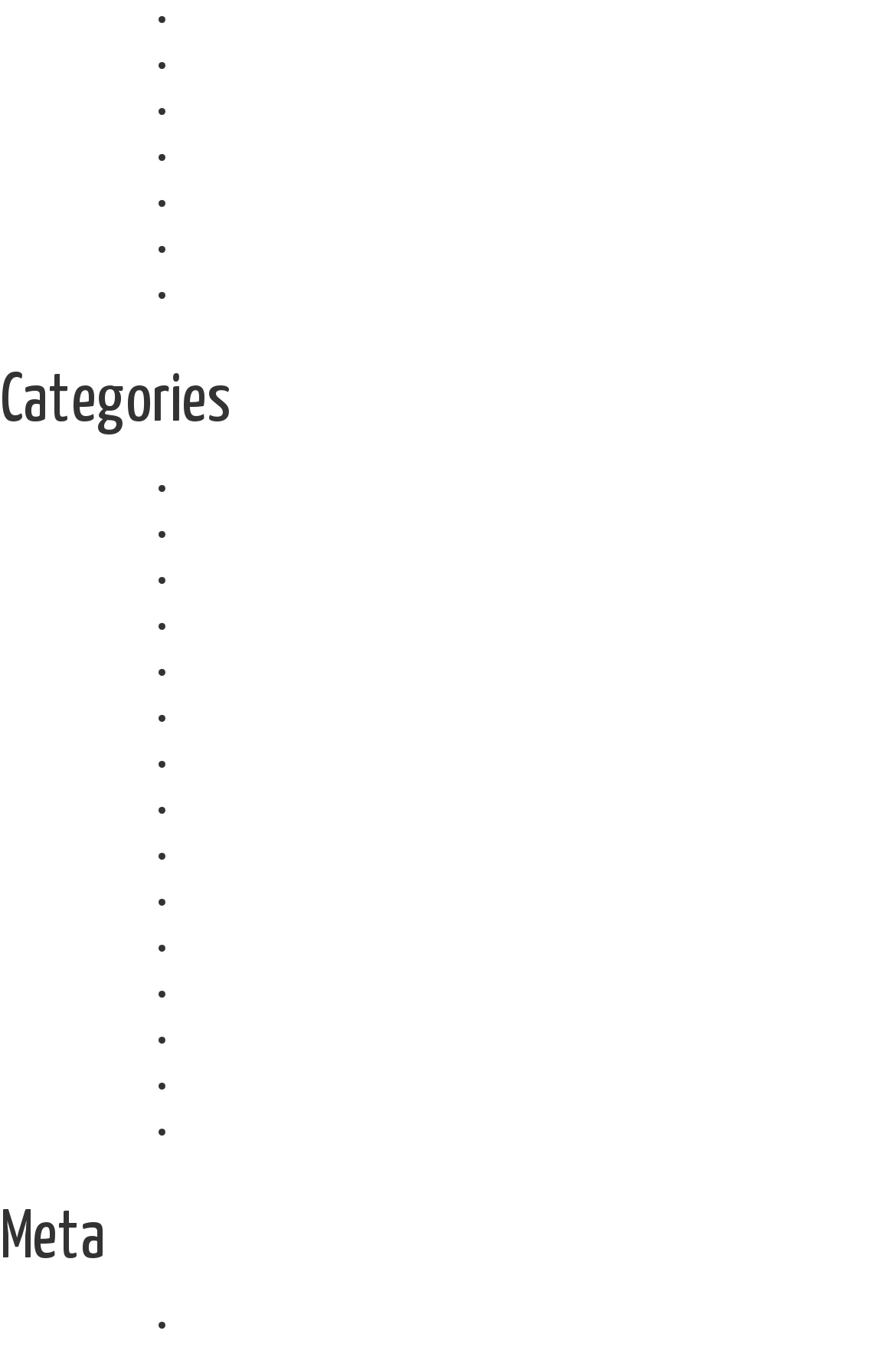With reference to the screenshot, provide a detailed response to the question below:
How many list markers are there on the page?

I counted the number of list markers (•) on the page, and there are 24 list markers, each corresponding to a link or category.